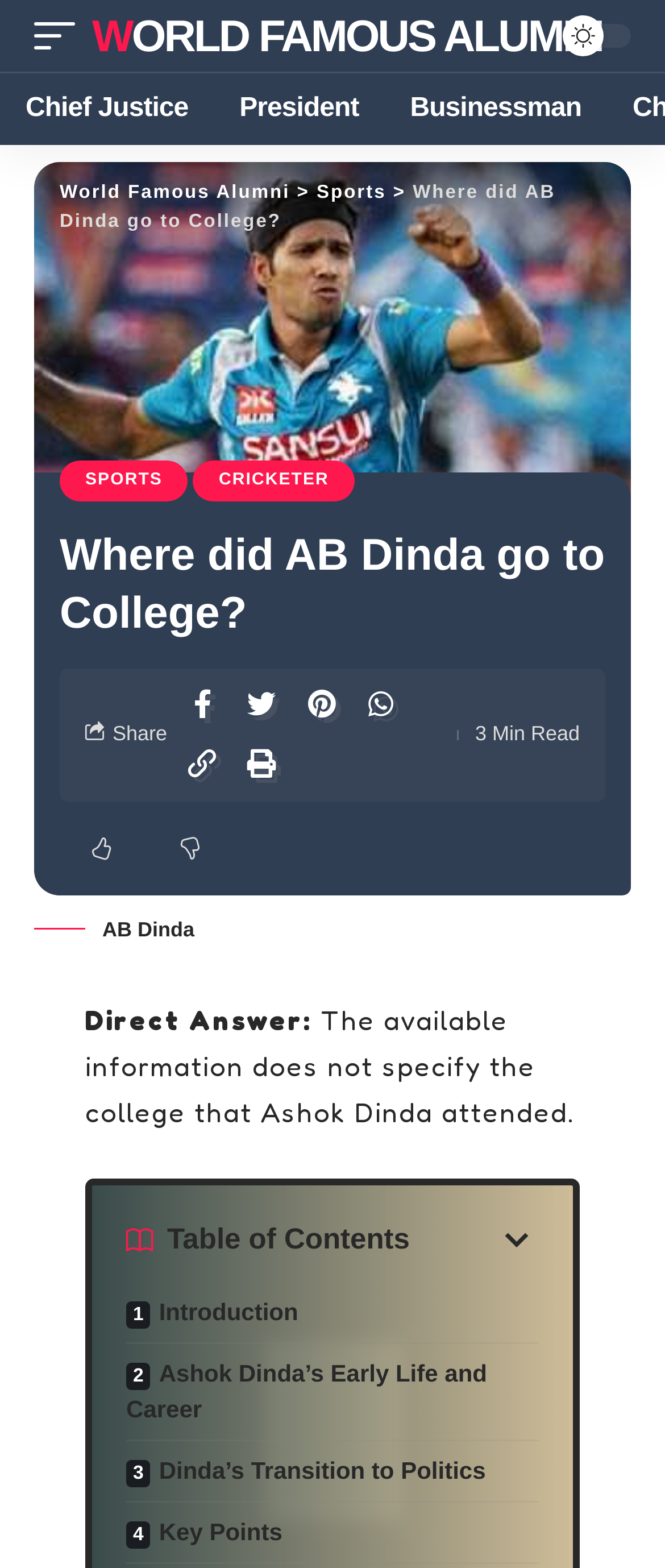What is the topic of the article?
Please answer the question as detailed as possible based on the image.

The webpage has links to sections such as 'Introduction', 'Ashok Dinda’s Early Life and Career', and 'Dinda’s Transition to Politics', indicating that the topic of the article is Ashok Dinda's life and career.